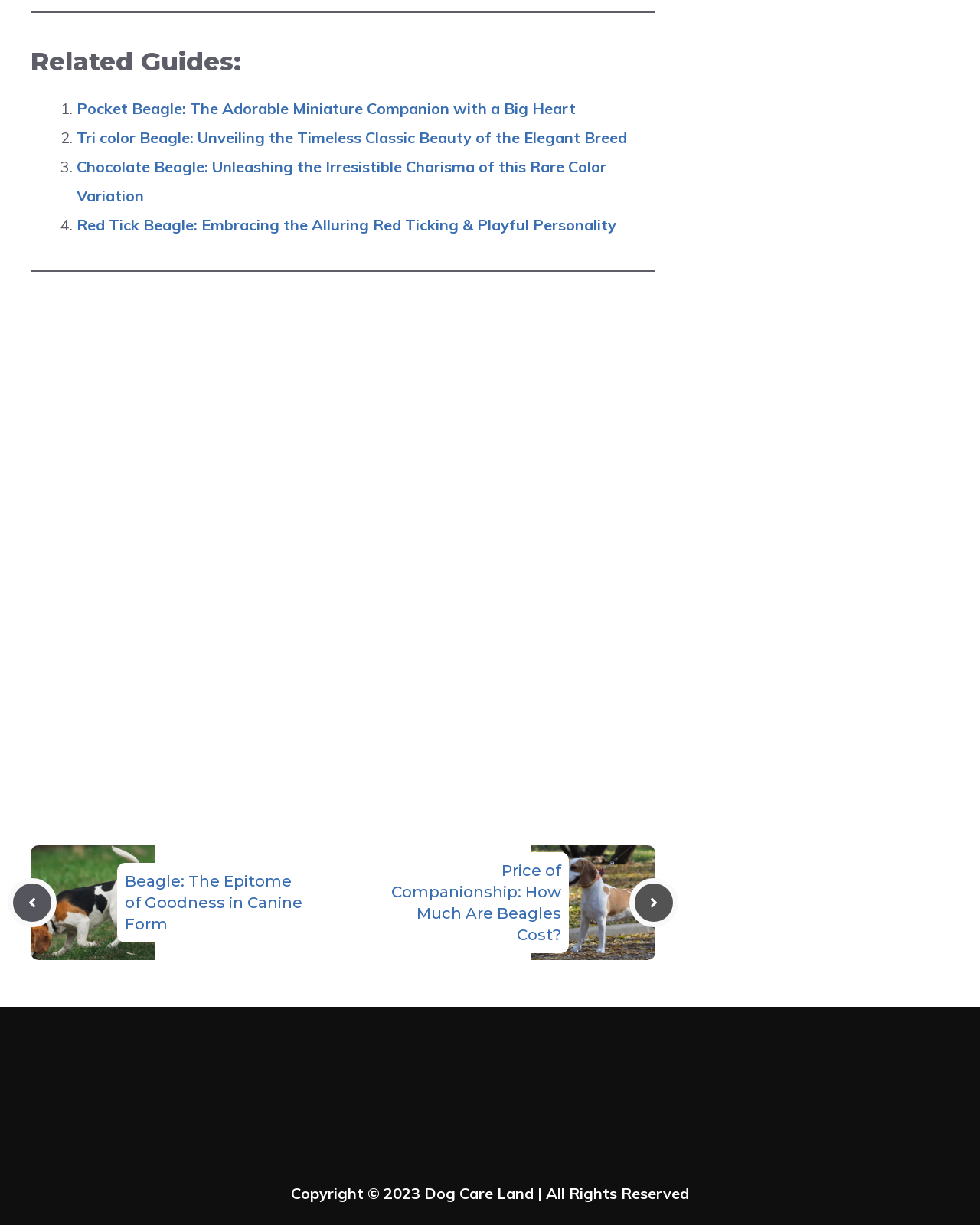Please find the bounding box coordinates of the element's region to be clicked to carry out this instruction: "Click on the 'Next post' link".

[0.642, 0.717, 0.692, 0.757]